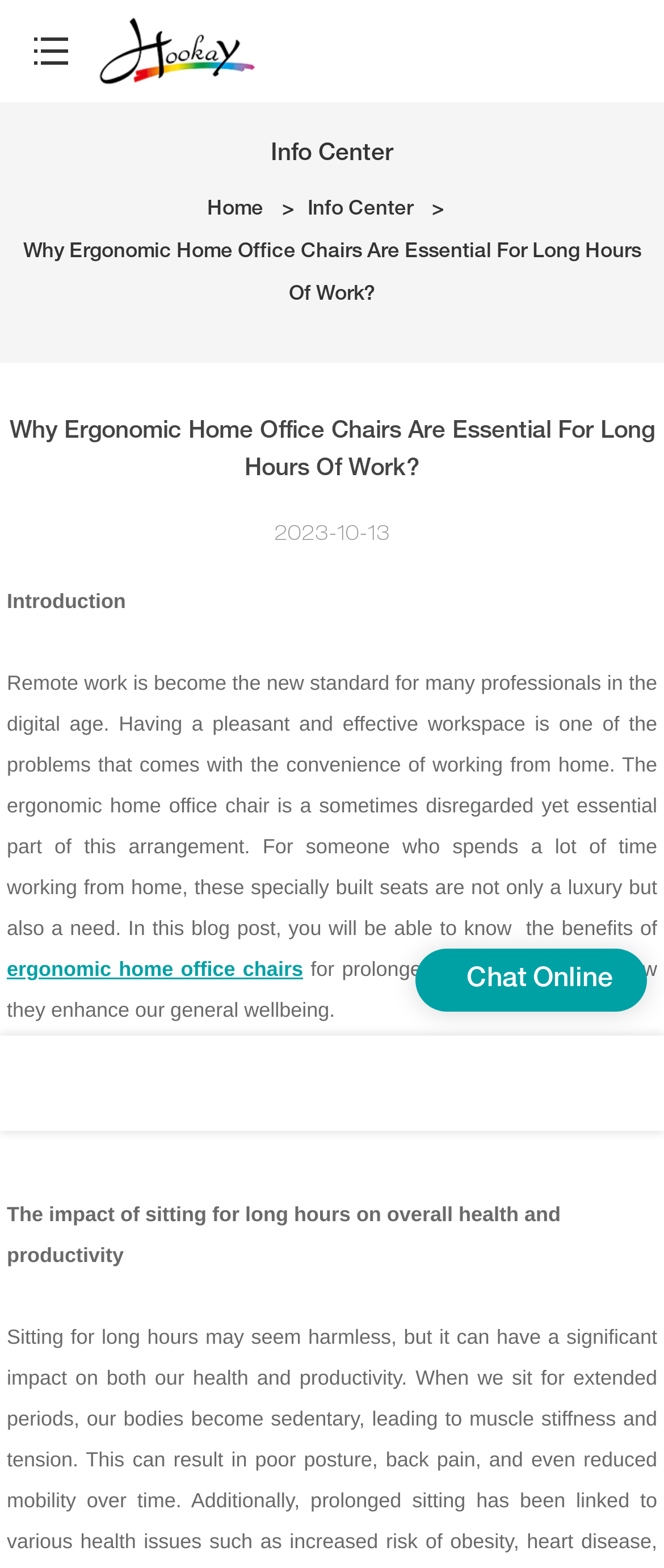Offer an extensive depiction of the webpage and its key elements.

This webpage is about the importance of ergonomic home office chairs for people who work long hours. At the top, there is a loading indicator and a button, followed by a link to the webpage's title, "Why Ergonomic Home Office Chairs Are Essential For Long Hours Of Work? | Hookay", which is accompanied by an image. 

Below the title, there is a navigation menu with links to "Home" and "Info Center". The main content of the webpage starts with a heading that repeats the title, followed by a date, "2023-10-13". 

The introduction section begins with a heading "Introduction" and a brief paragraph explaining the importance of a pleasant and effective workspace for remote workers. The text continues to discuss the benefits of ergonomic home office chairs, with a link to the phrase "ergonomic home office chairs". 

Further down, there is a section with a heading "The impact of sitting for long hours on overall health and productivity". At the bottom of the page, there is a "Chat Online" button and three social media links.